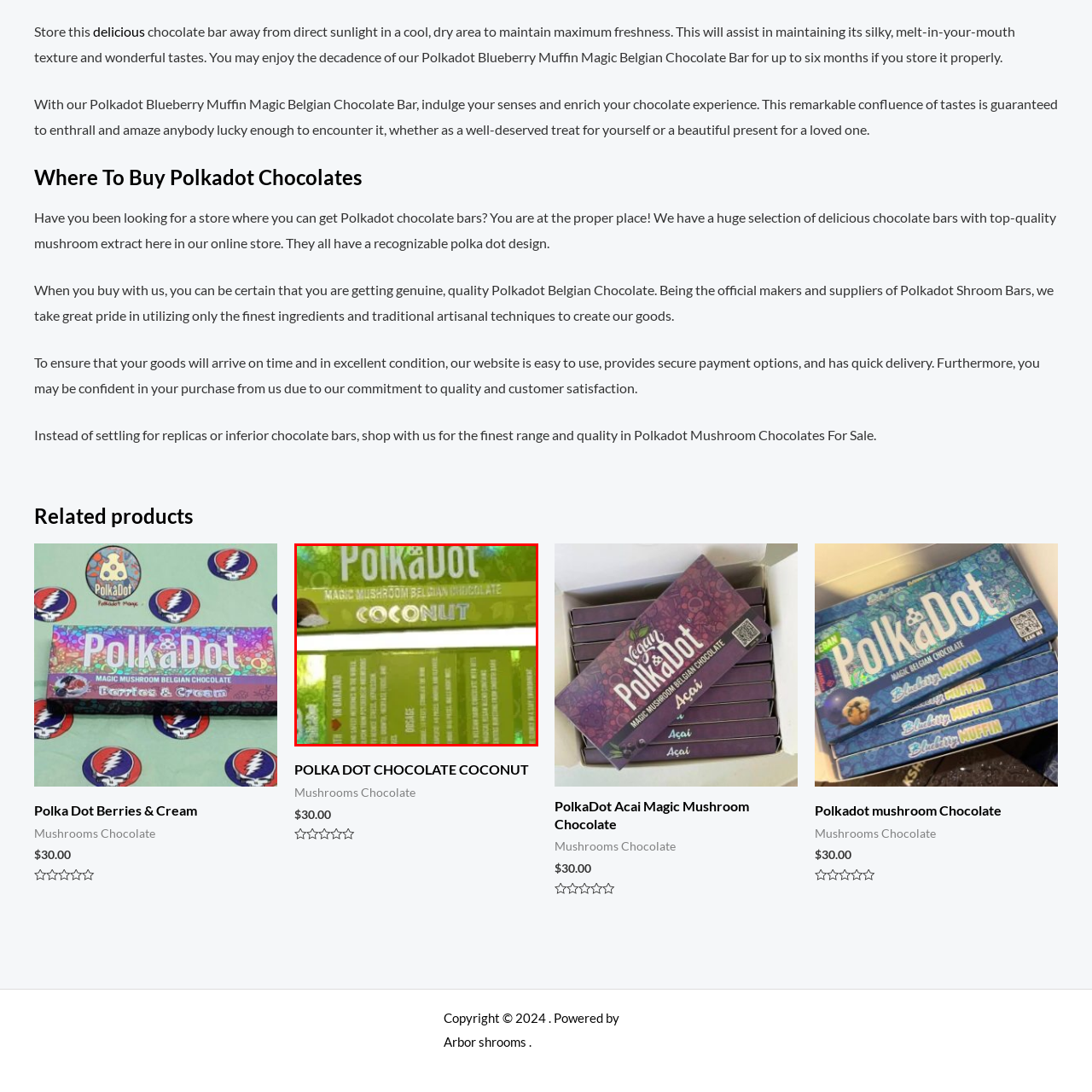Describe in detail what is happening in the image highlighted by the red border.

The image showcases the distinctive packaging for PolkaDot Magic Mushroom Belgian Chocolate with a delightful coconut flavor. The vibrant green wrapping is adorned with playful polka dot patterns, emphasizing the cheerful and whimsical nature of the product. The brand name "PolkaDot" stands out prominently at the top, while the words "Magic Mushroom Belgian Chocolate" are elegantly displayed just below, highlighting the unique combination of flavors. The term "COCONUT," also featured prominently, suggests a tropical twist to the chocolate experience. This product is marketed under the enticing theme of indulgence, integrating gourmet chocolate with the intriguing element of mushroom extract. The packaging captures attention not only through its bright color and design but also its promise of a rich, flavorful treat.